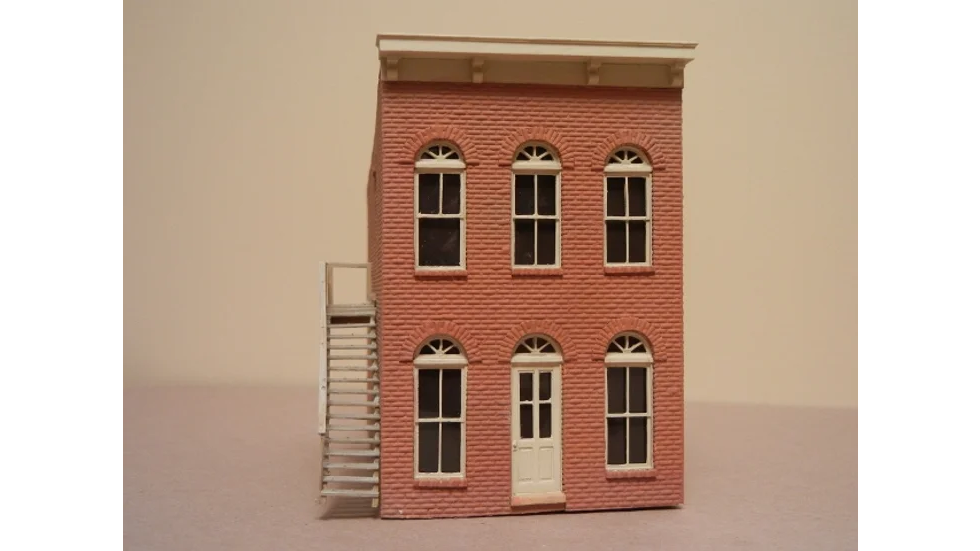Provide an in-depth description of the image.

The image showcases a meticulously crafted miniature model of a three-story building, resembling a classic structure from Blackhawk, Colorado. The building features a striking pink exterior with detailed brickwork texture, enhancing its realism. Prominent architectural elements include large arched windows adorned with white trim, allowing glimpses of the interior. A distinctive set of stairs leads up to a side entrance, adding to the model's character and depth. This piece is part of the "TLSS-2 Samuelson's Hardware" kit, which is noted for its unique one-piece resin wall casting and integrated mold details. The model is priced at $79.50 and is marked as "End of Life," indicating that it will no longer be produced once current inventory is depleted. The intricate design elements of this miniature highlight the craftsmanship and attention to detail that define an era in modeling history.